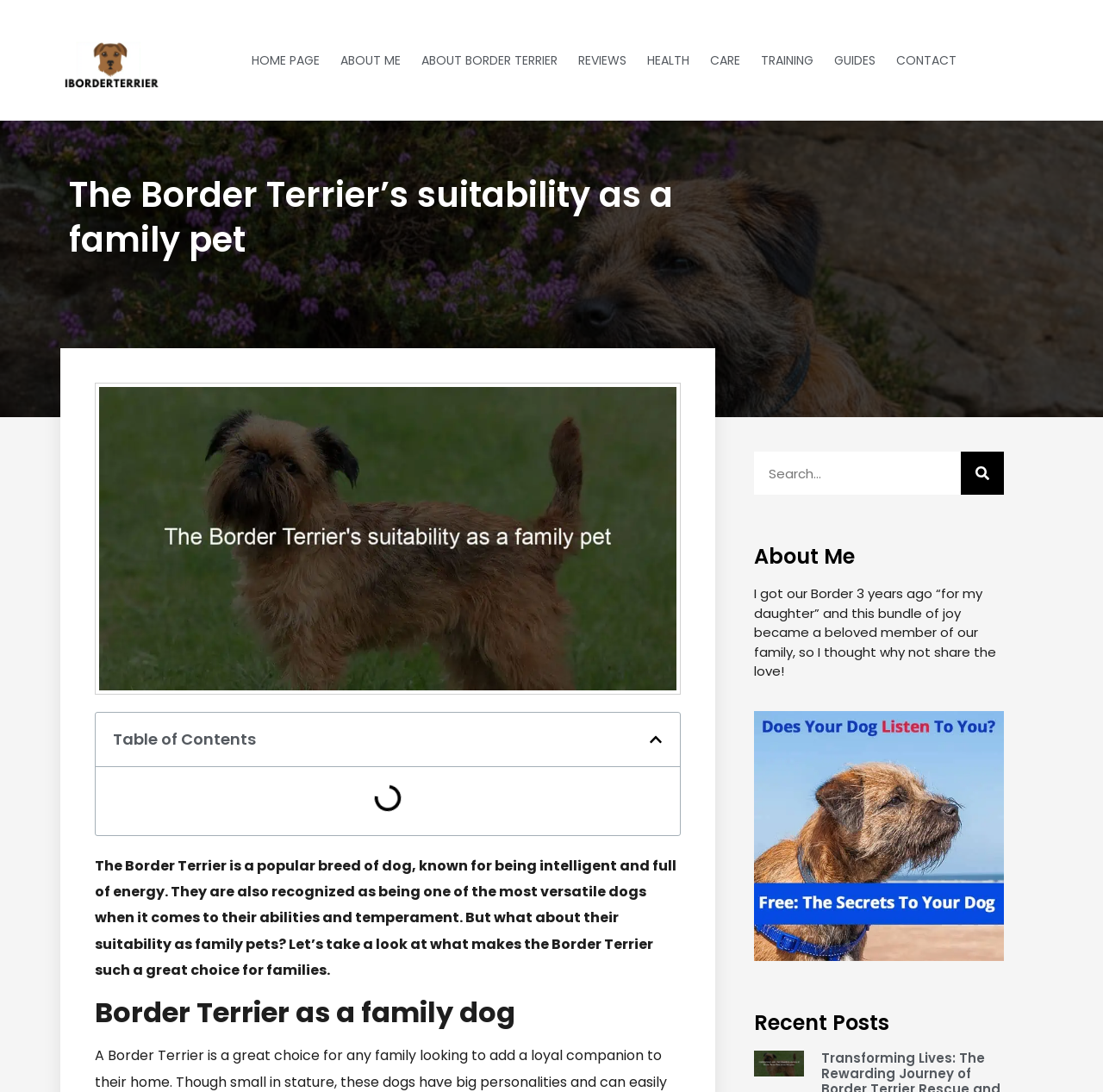What is the main topic of this webpage?
Using the visual information, respond with a single word or phrase.

Border Terrier